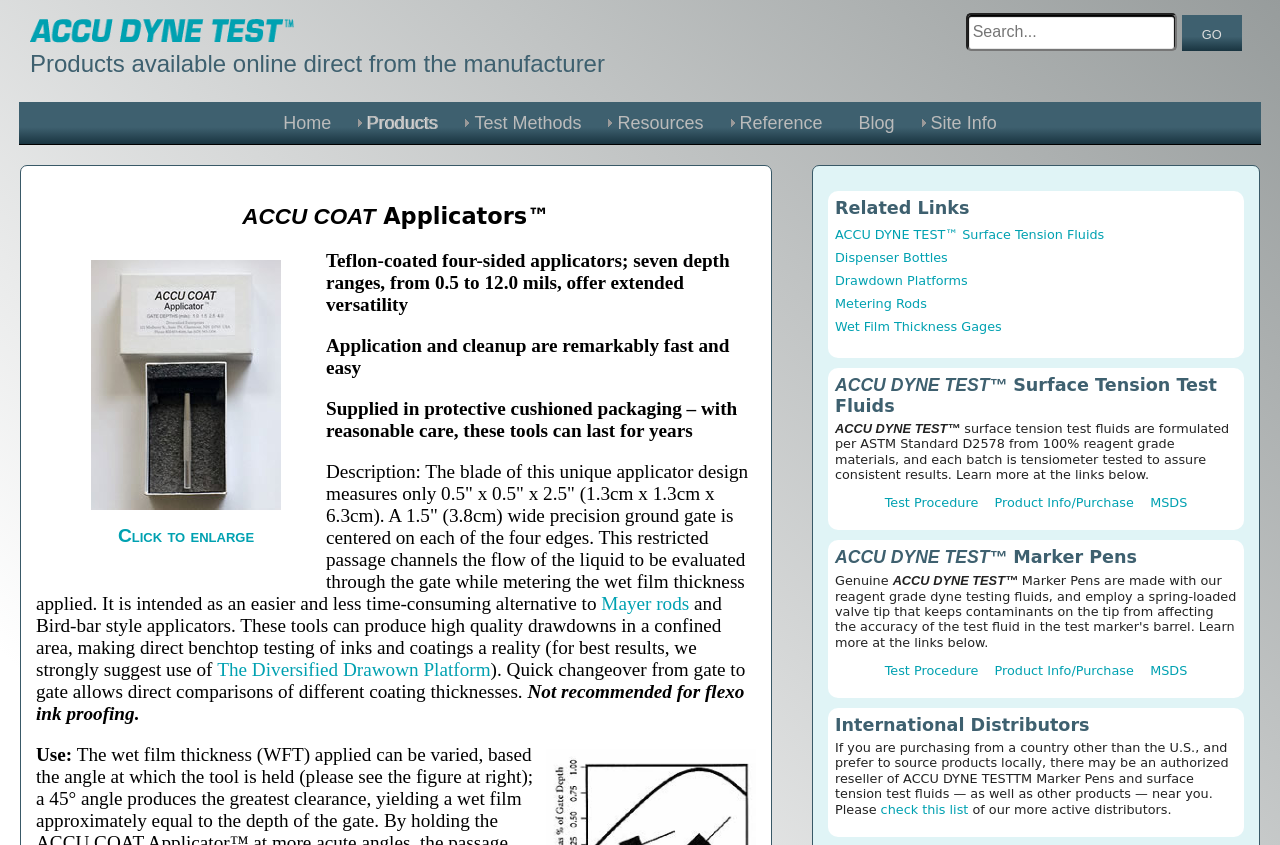Identify the bounding box coordinates for the region of the element that should be clicked to carry out the instruction: "Learn more about ACCU COAT Applicators". The bounding box coordinates should be four float numbers between 0 and 1, i.e., [left, top, right, bottom].

[0.028, 0.241, 0.591, 0.273]